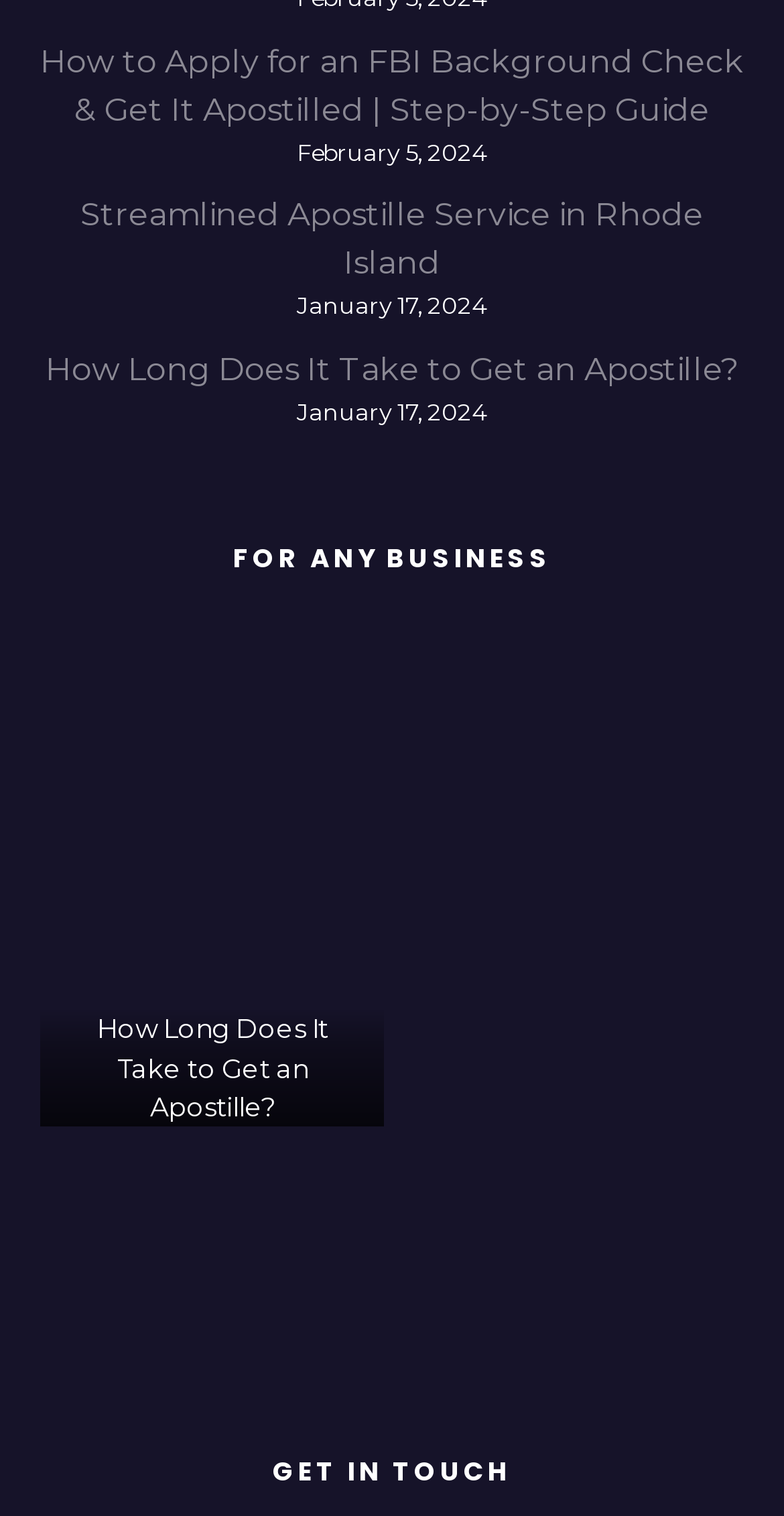Give the bounding box coordinates for the element described as: "alt="Neighborhood Parcel Business center"".

[0.509, 0.752, 0.949, 0.904]